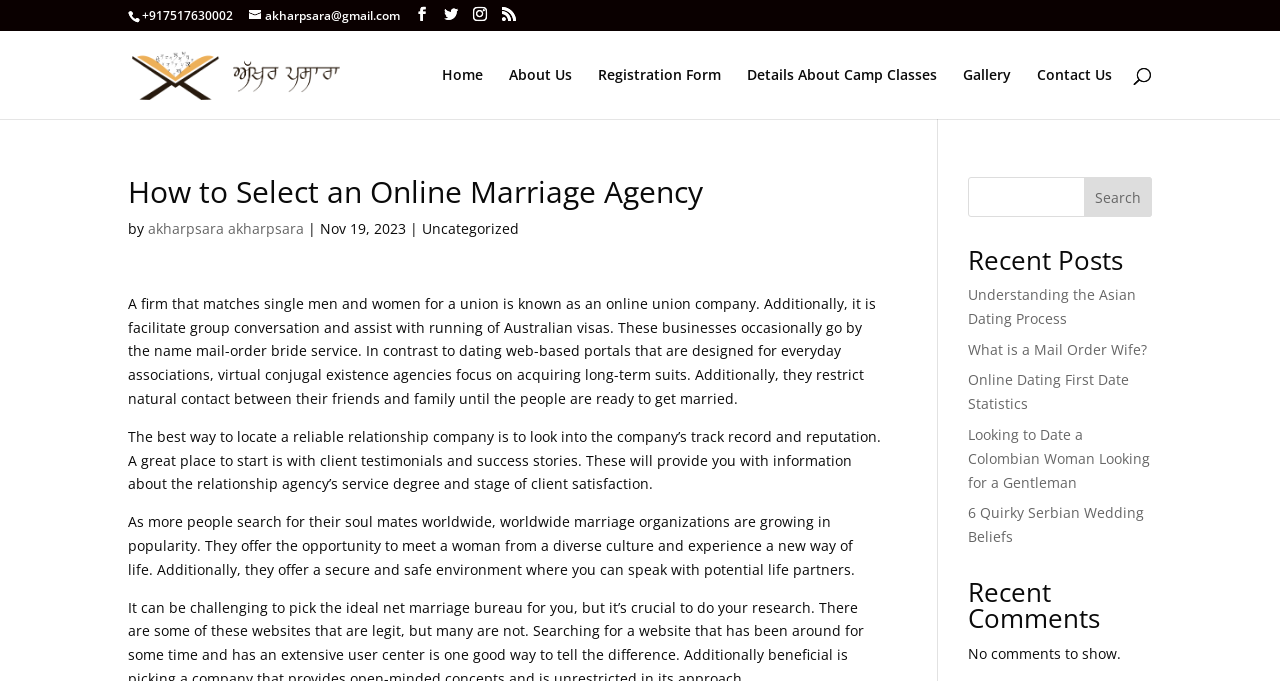How many recent posts are there?
From the screenshot, provide a brief answer in one word or phrase.

5